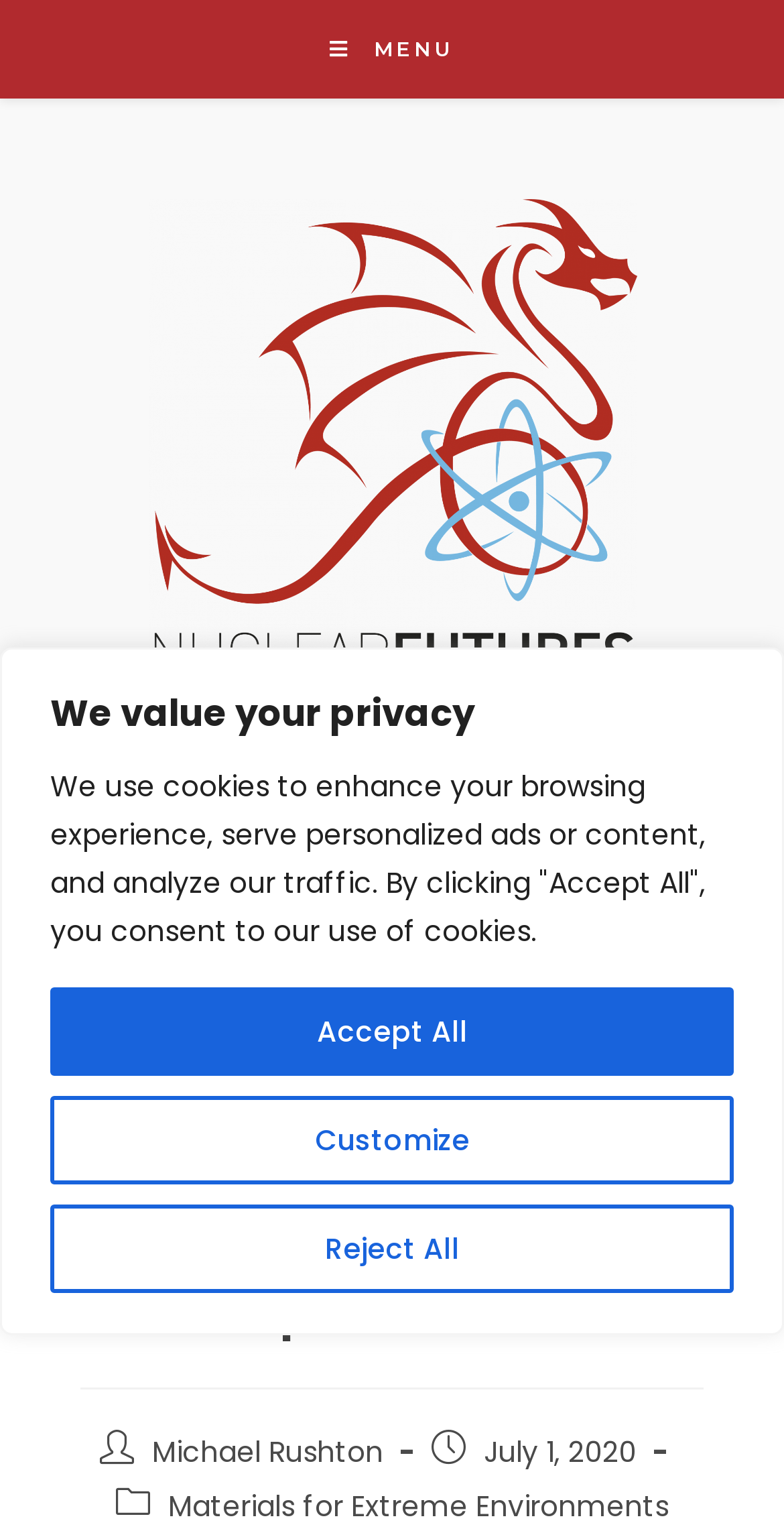What is the name of the competition?
Using the details shown in the screenshot, provide a comprehensive answer to the question.

I found the answer by looking at the heading element with the text 'Nuclear Institute Young Generation Network Speaking Competition 2020' which is located below the heading 'NUCLEAR FUTURES AT BANGOR UNIVERSITY', indicating that it is the name of the competition.